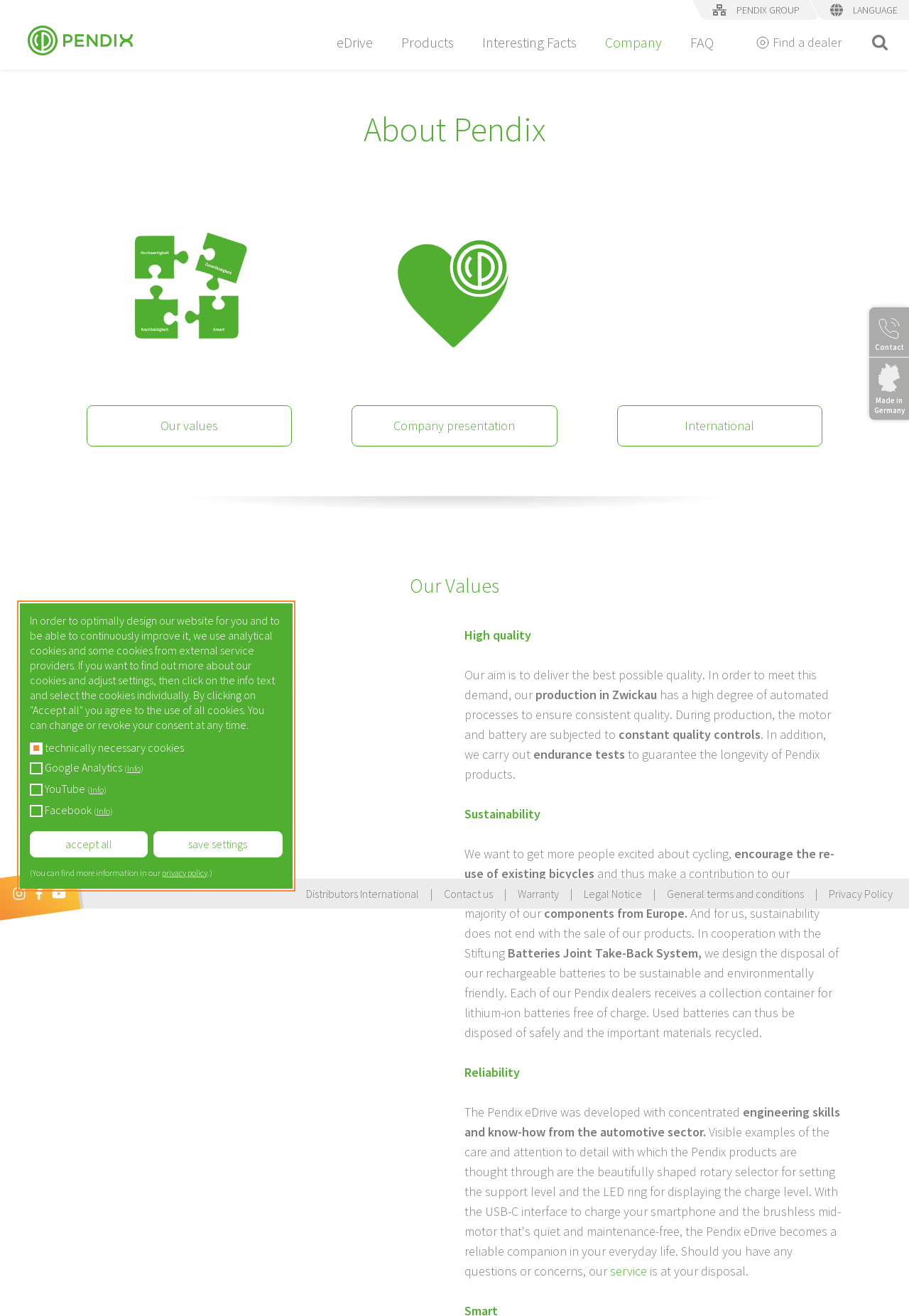Determine the bounding box coordinates of the UI element described below. Use the format (top-left x, top-left y, bottom-right x, bottom-right y) with floating point numbers between 0 and 1: Find a dealer

[0.83, 0.025, 0.926, 0.04]